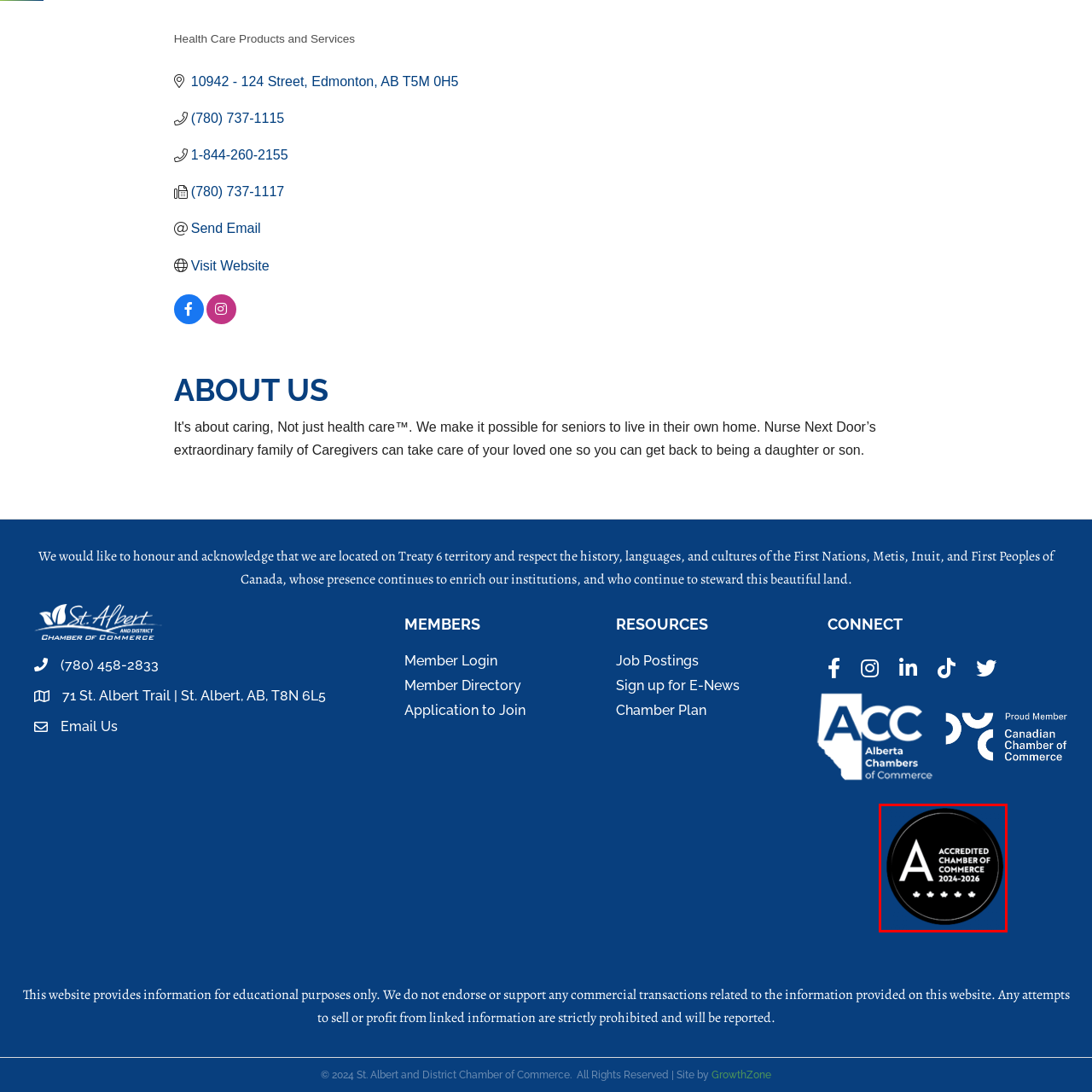Direct your attention to the red-outlined image and answer the question in a word or phrase: What is the color of the letter 'A'?

White